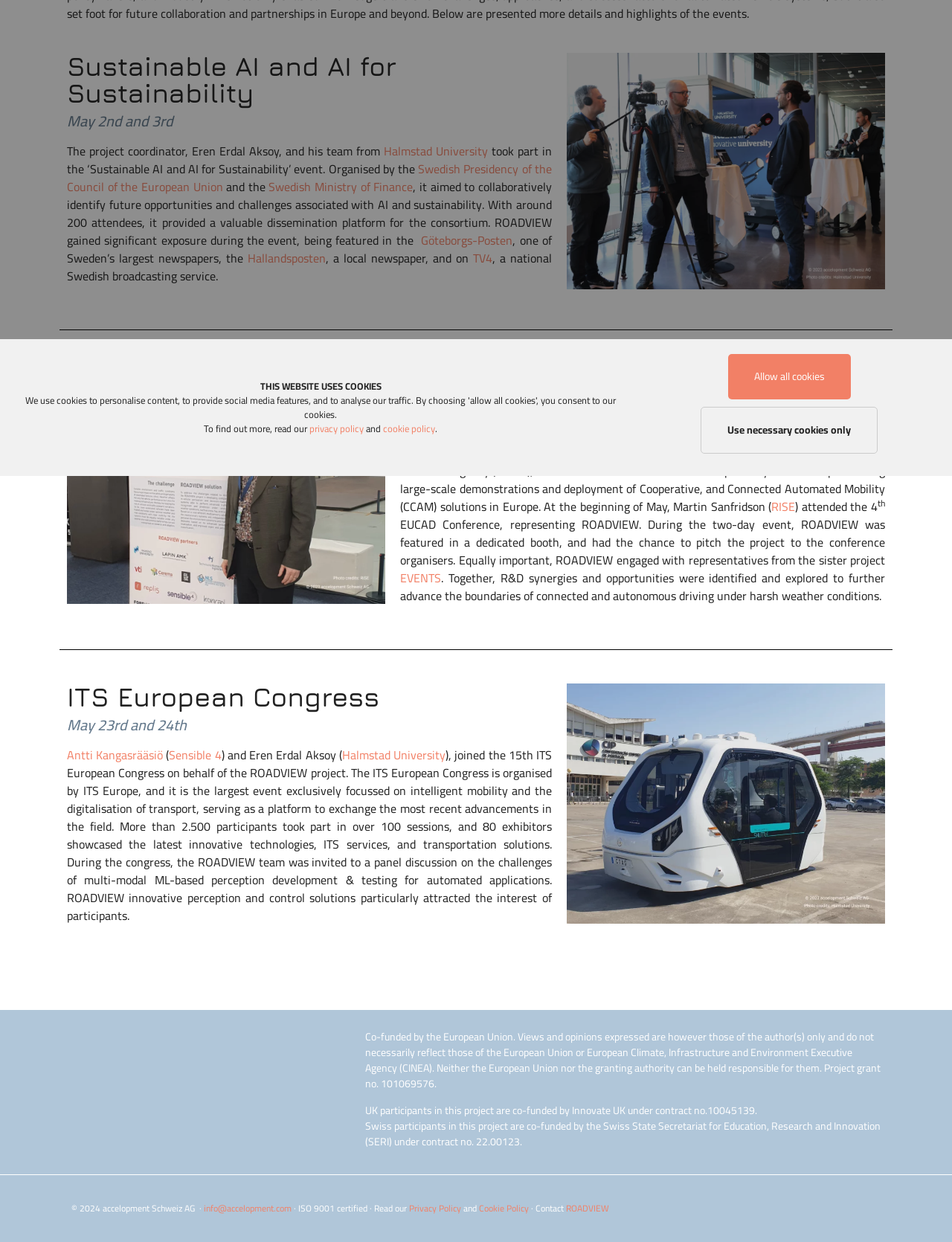Determine the bounding box coordinates in the format (top-left x, top-left y, bottom-right x, bottom-right y). Ensure all values are floating point numbers between 0 and 1. Identify the bounding box of the UI element described by: Halmstad University

[0.359, 0.599, 0.468, 0.616]